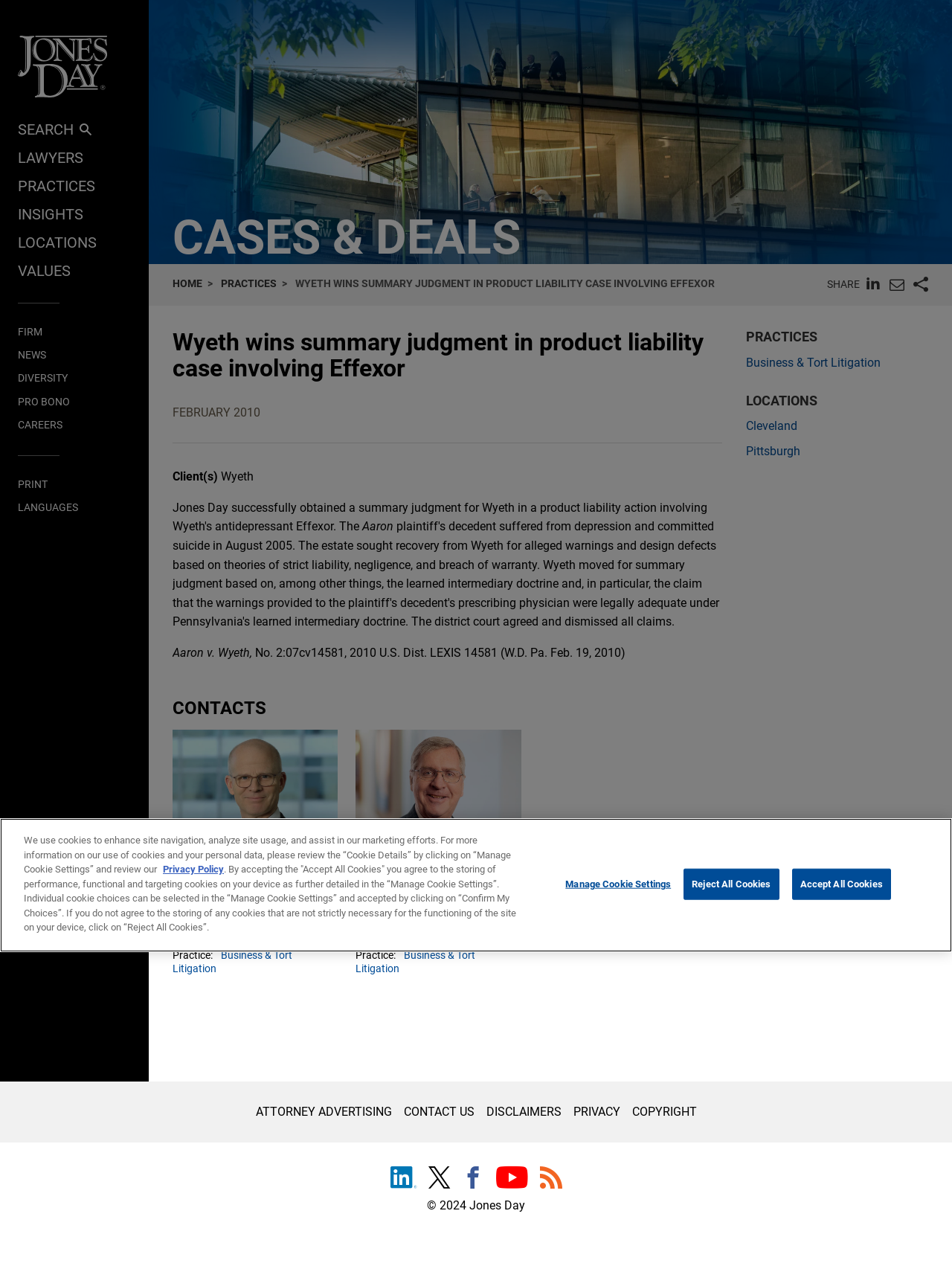What is the name of the plaintiff's decedent?
Refer to the screenshot and answer in one word or phrase.

Aaron